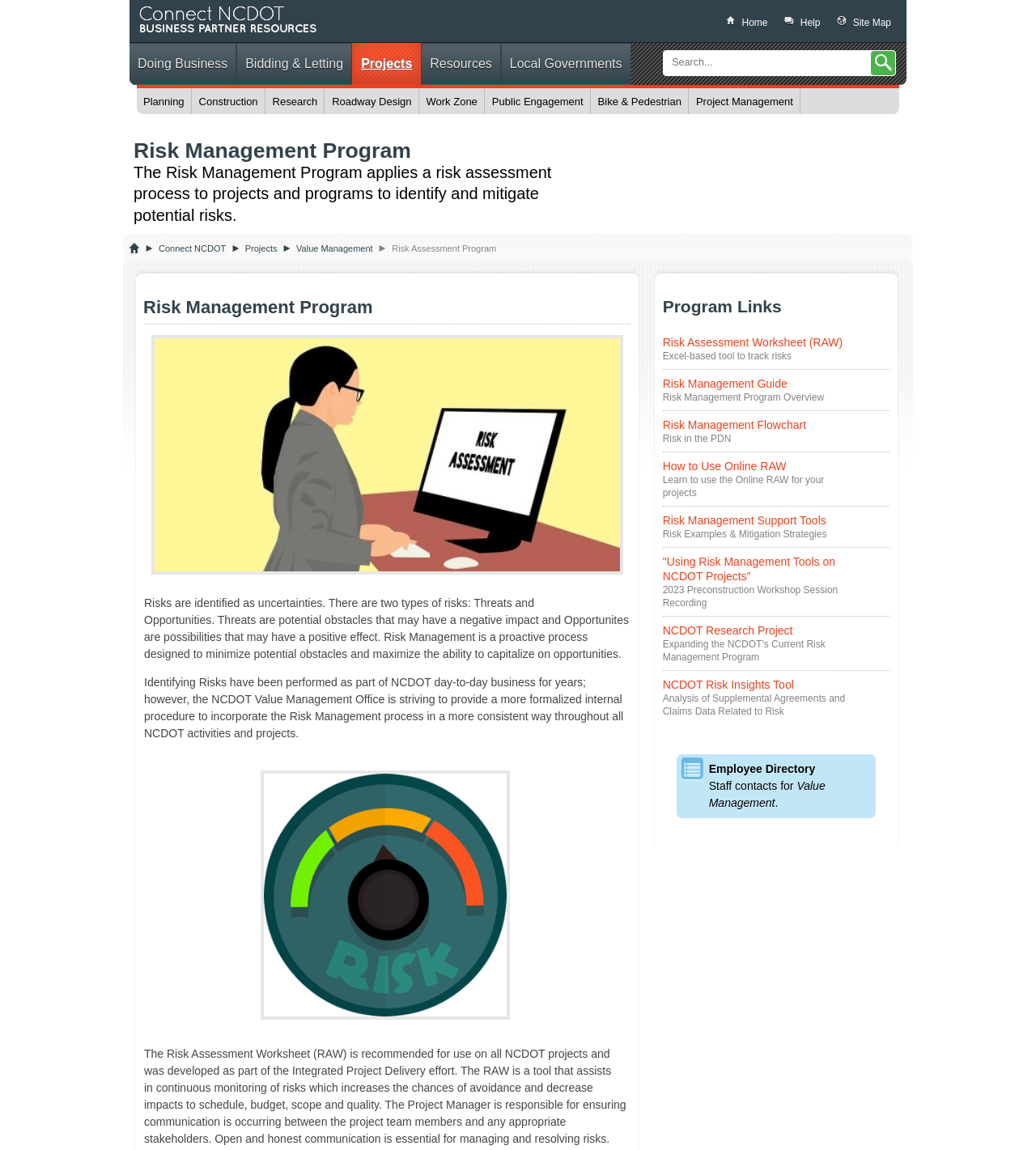Determine the bounding box coordinates of the area to click in order to meet this instruction: "Click the 'Doing Business' link".

[0.125, 0.037, 0.228, 0.074]